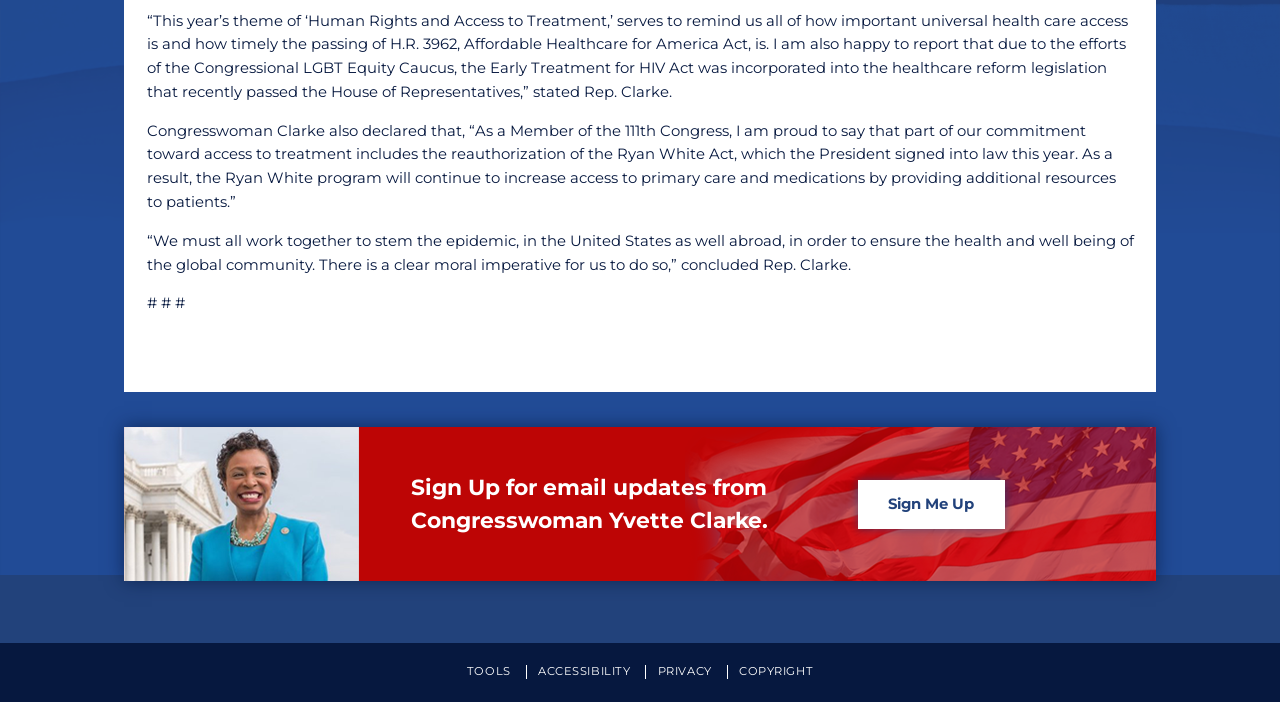Based on the element description Additional Services and Resources, identify the bounding box of the UI element in the given webpage screenshot. The coordinates should be in the format (top-left x, top-left y, bottom-right x, bottom-right y) and must be between 0 and 1.

[0.798, 0.091, 0.955, 0.161]